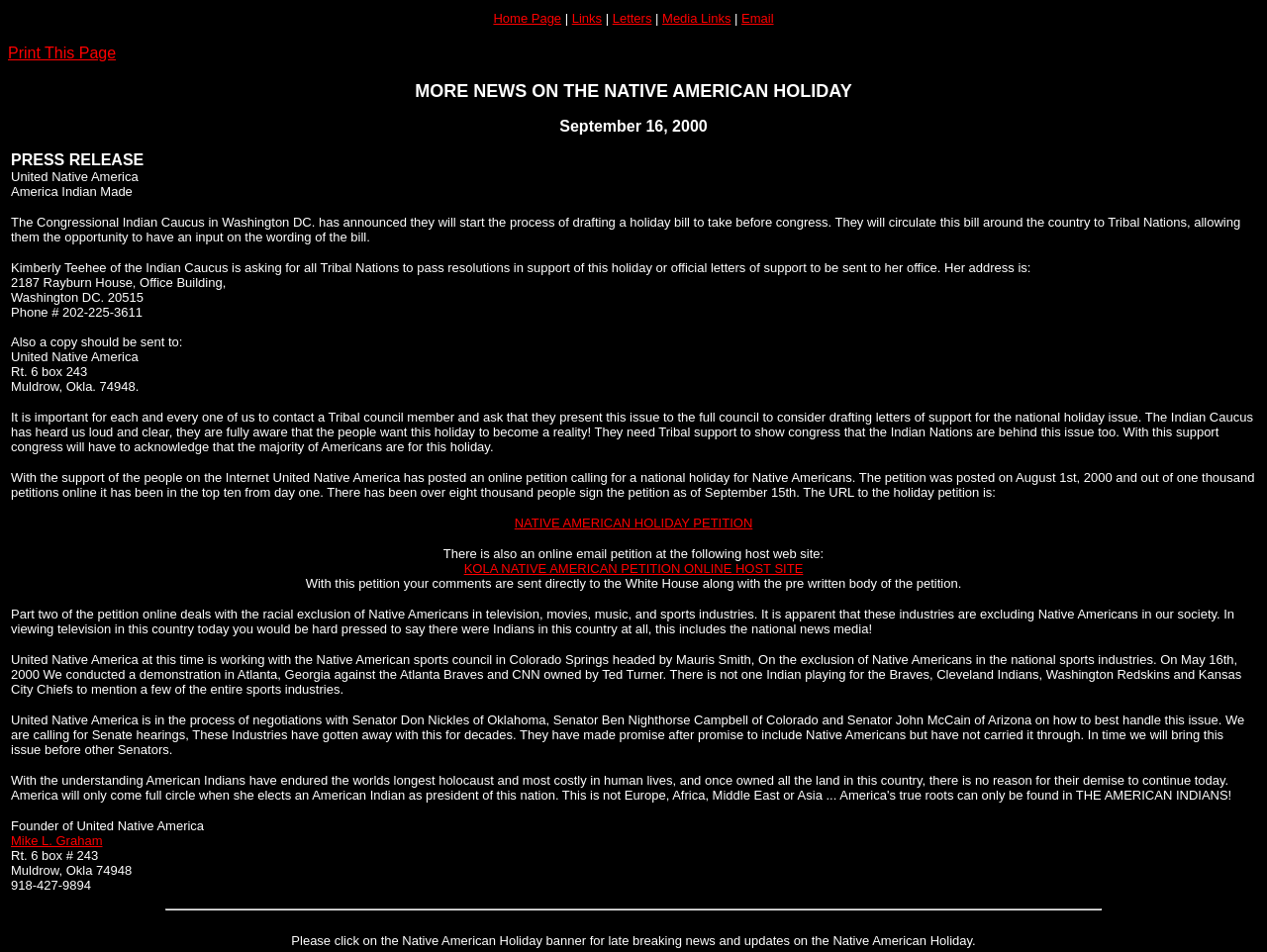Determine the bounding box coordinates of the clickable region to carry out the instruction: "Click on Print This Page".

[0.006, 0.047, 0.091, 0.064]